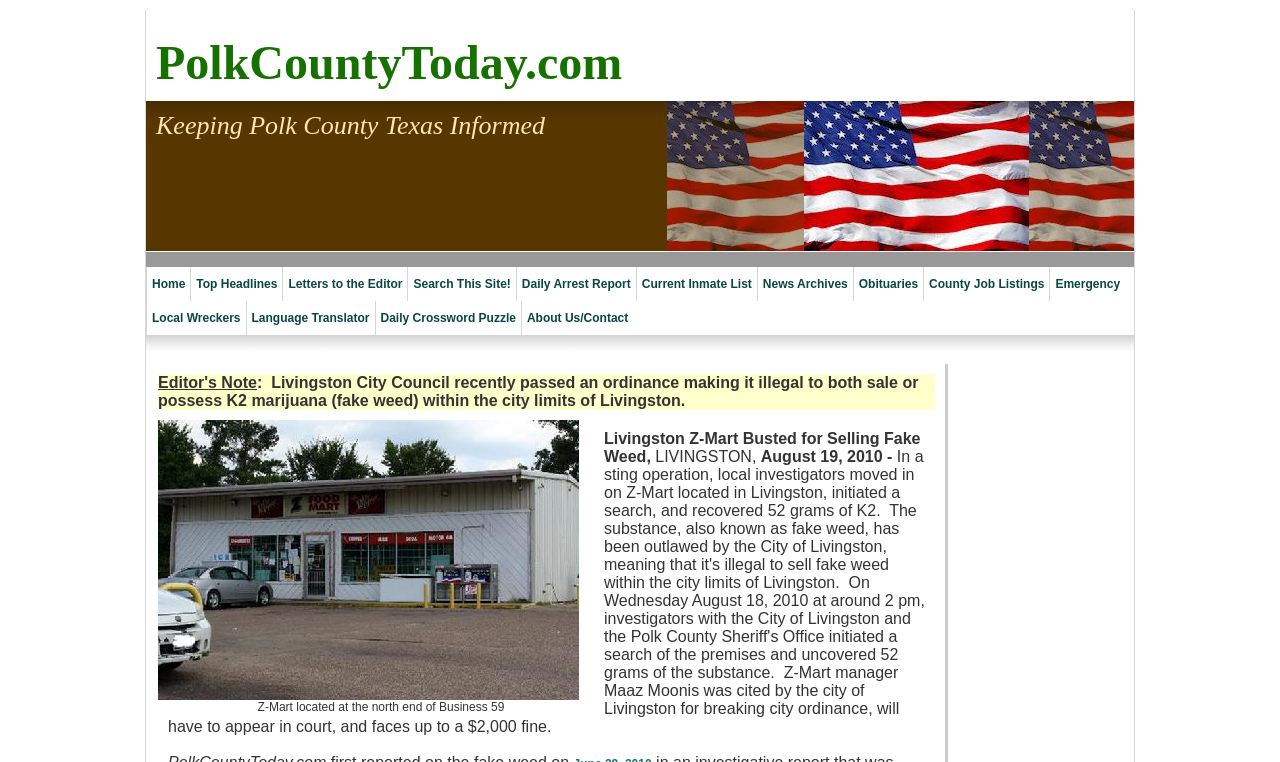What is the purpose of the 'Language Translator' link?
Look at the image and respond with a one-word or short phrase answer.

To translate the website